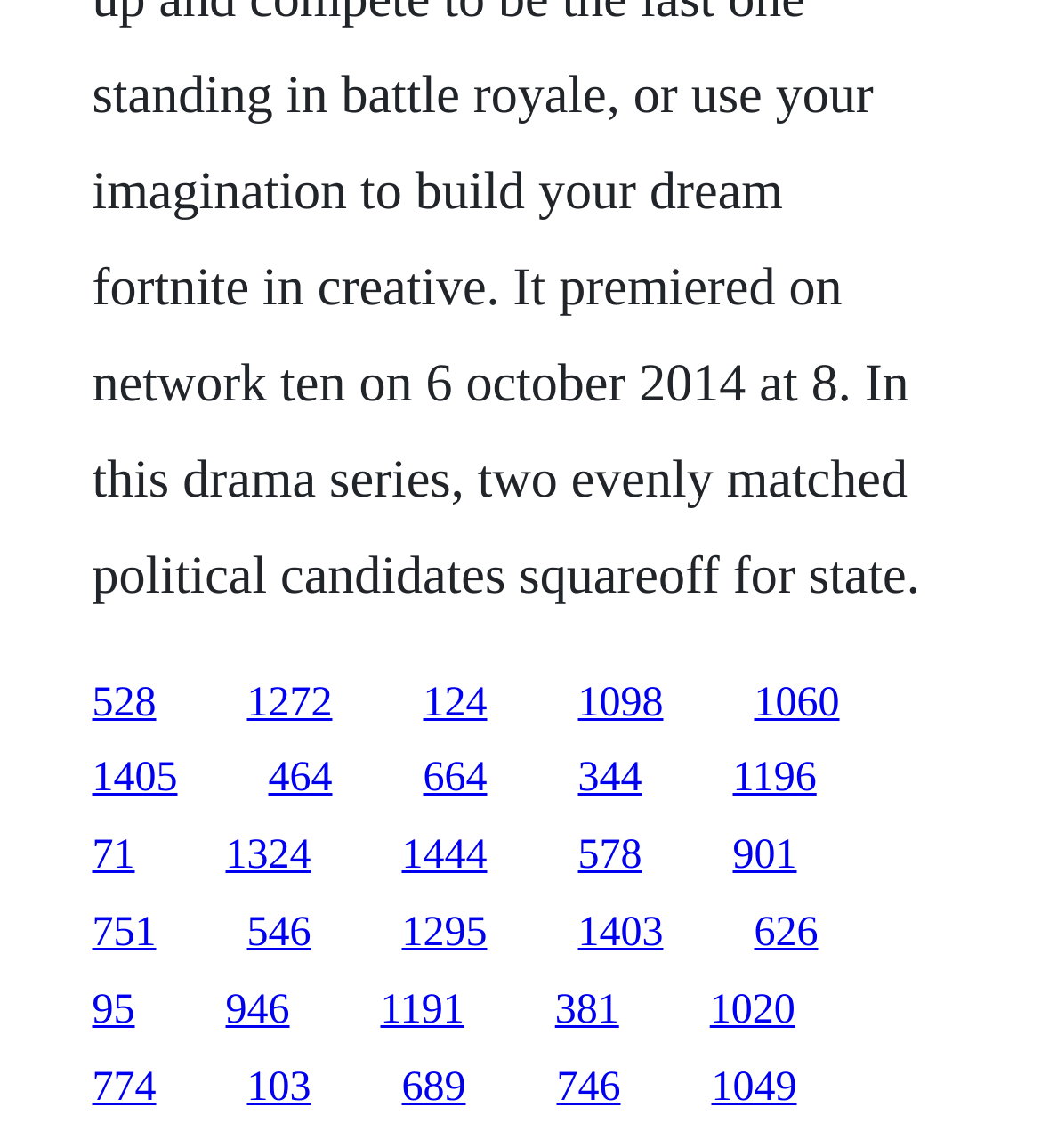Examine the image and give a thorough answer to the following question:
How many rows of links are there on the webpage?

By examining the y1 and y2 coordinates of the link elements, I identified five distinct rows of links, each with a different range of y1 and y2 values.